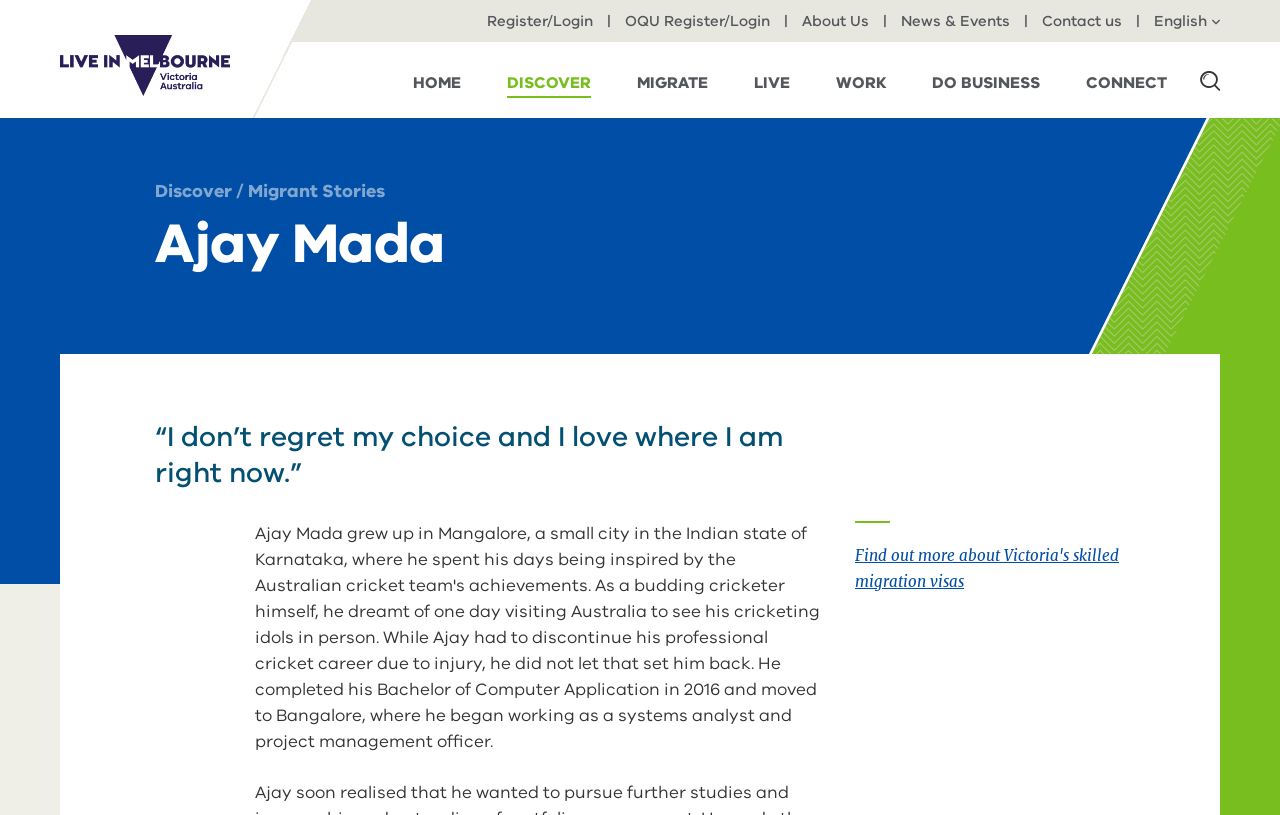Determine the bounding box for the UI element that matches this description: "Do Business".

[0.71, 0.052, 0.83, 0.145]